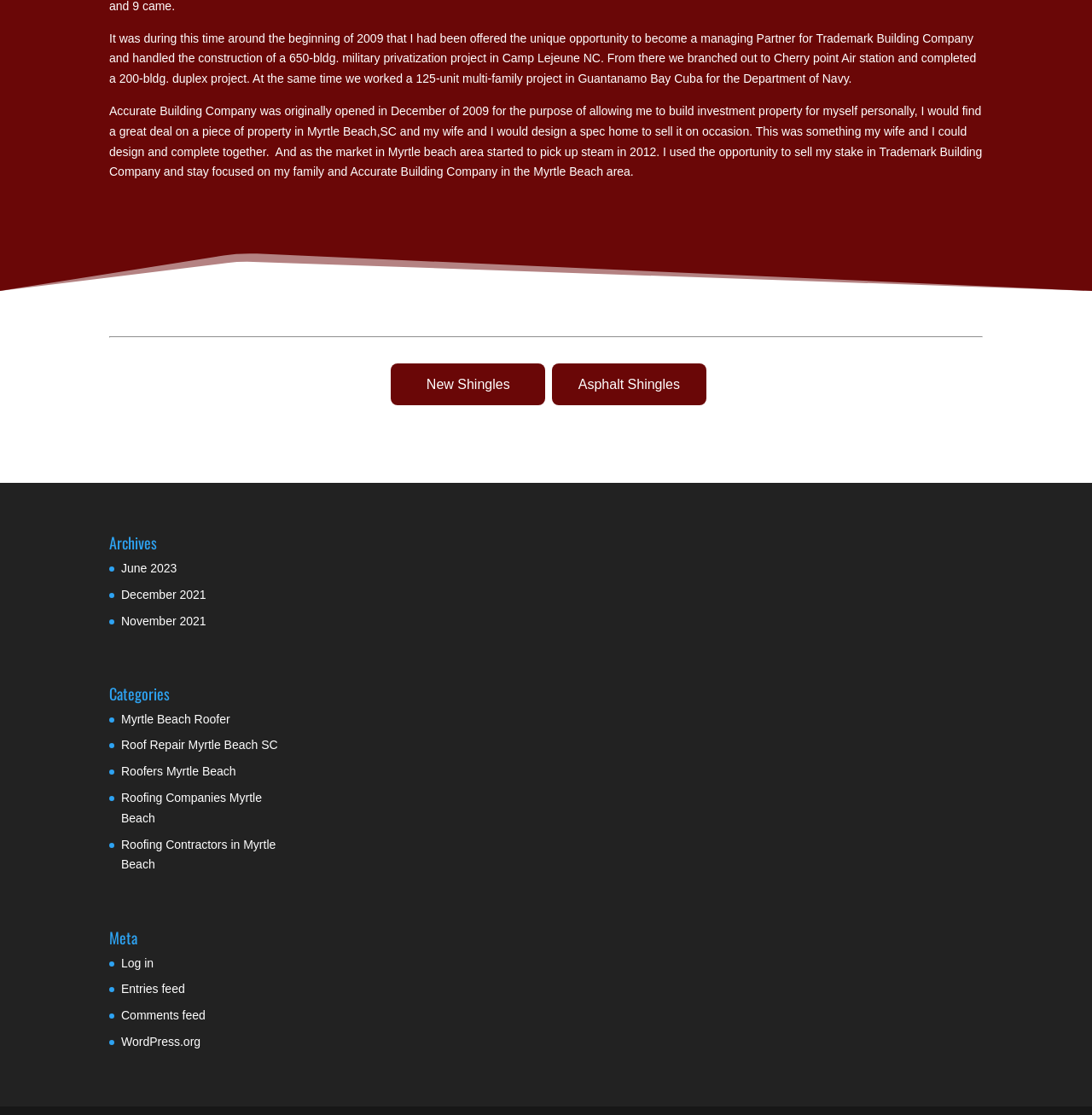Kindly respond to the following question with a single word or a brief phrase: 
What is the last link at the bottom of the webpage?

Sitemap